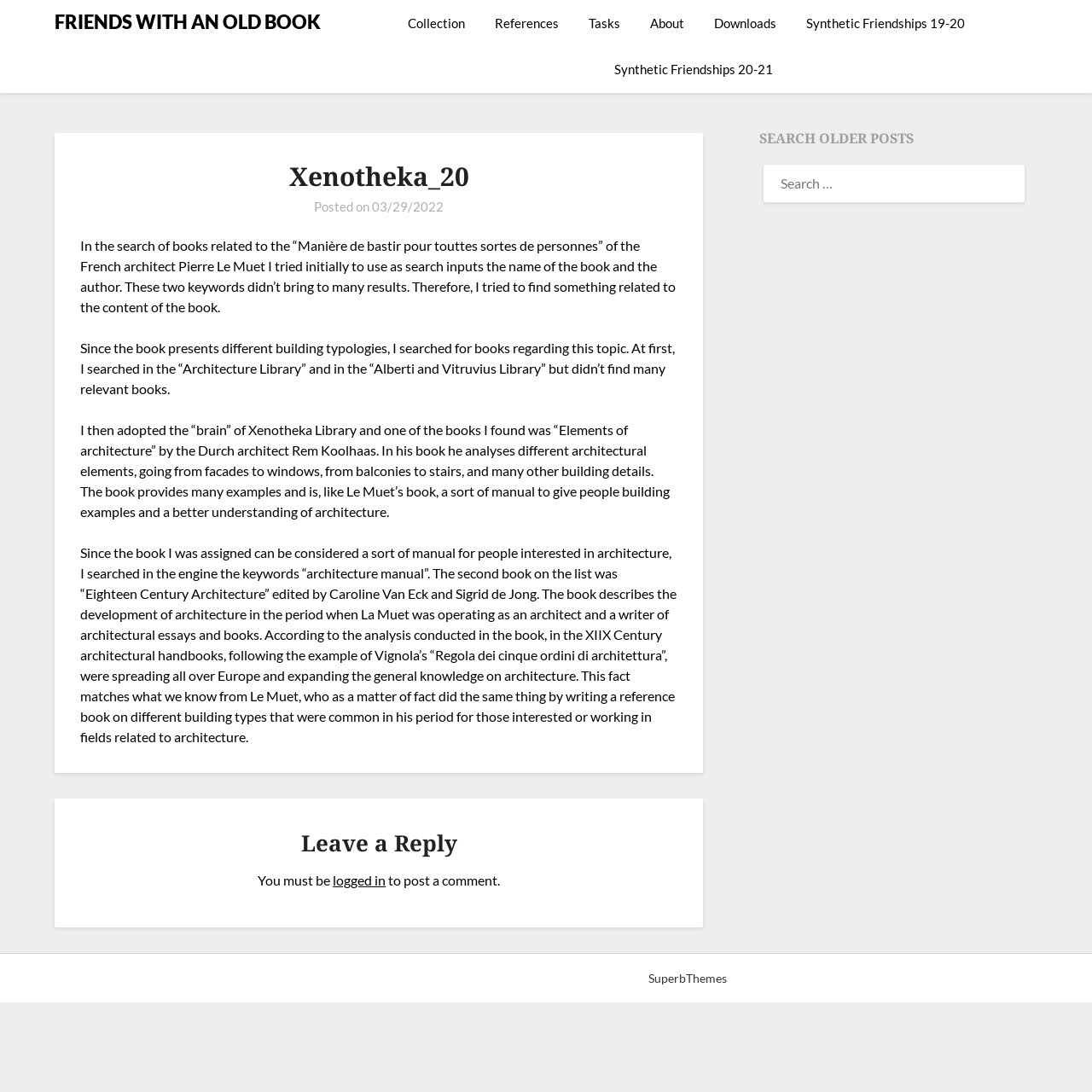Please find the bounding box coordinates of the clickable region needed to complete the following instruction: "Leave a reply to the post". The bounding box coordinates must consist of four float numbers between 0 and 1, i.e., [left, top, right, bottom].

[0.074, 0.755, 0.62, 0.796]